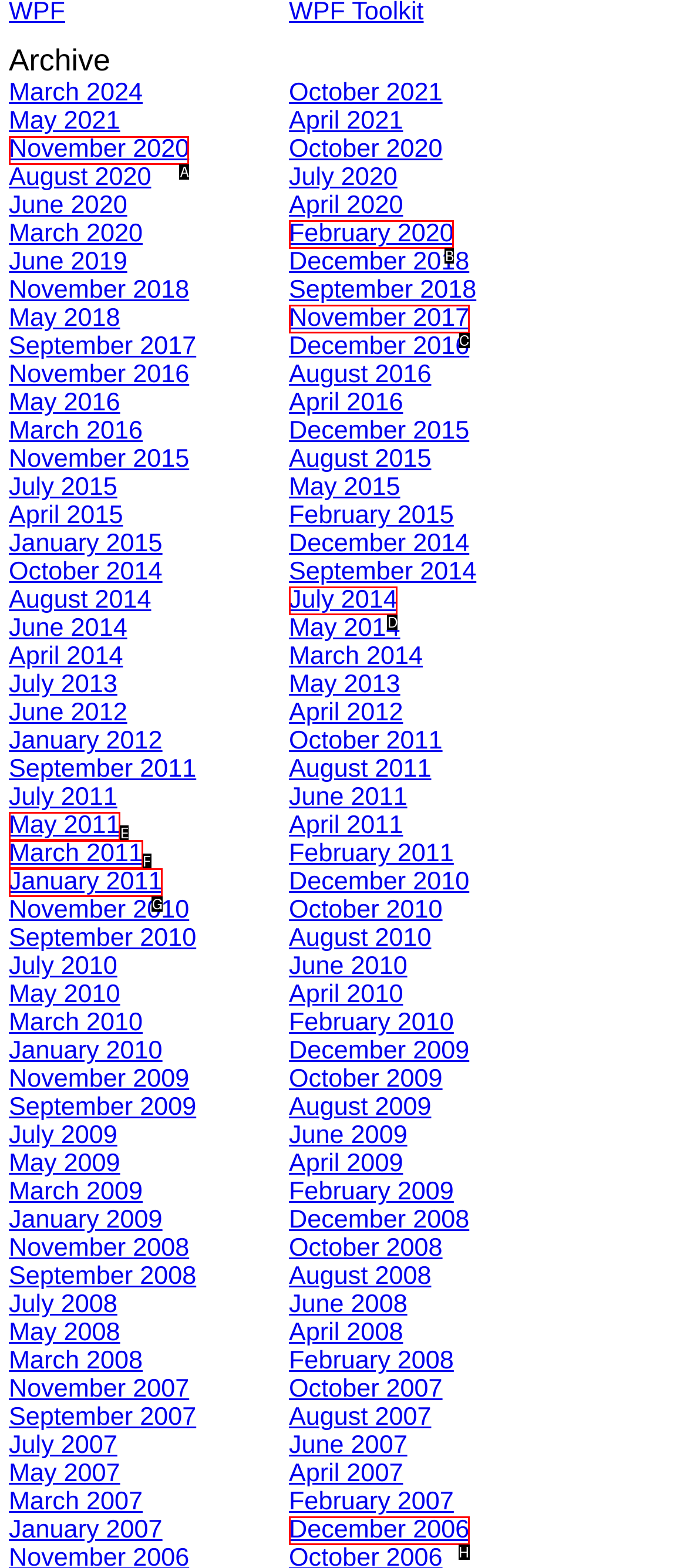Identify the correct HTML element to click to accomplish this task: View November 2020 archive
Respond with the letter corresponding to the correct choice.

A